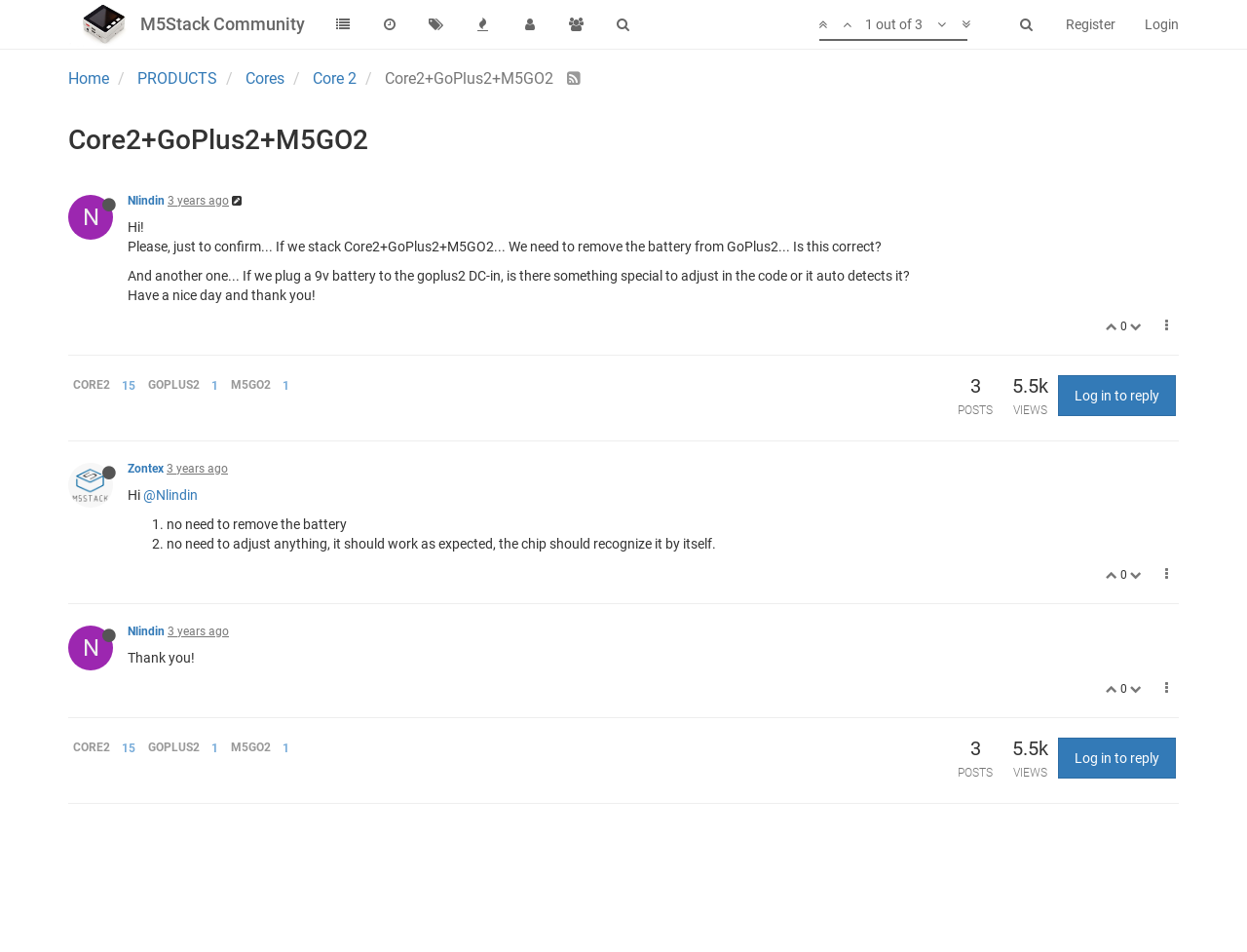Please determine the bounding box coordinates of the clickable area required to carry out the following instruction: "click on the 'ENQUIRE' link at the top". The coordinates must be four float numbers between 0 and 1, represented as [left, top, right, bottom].

None